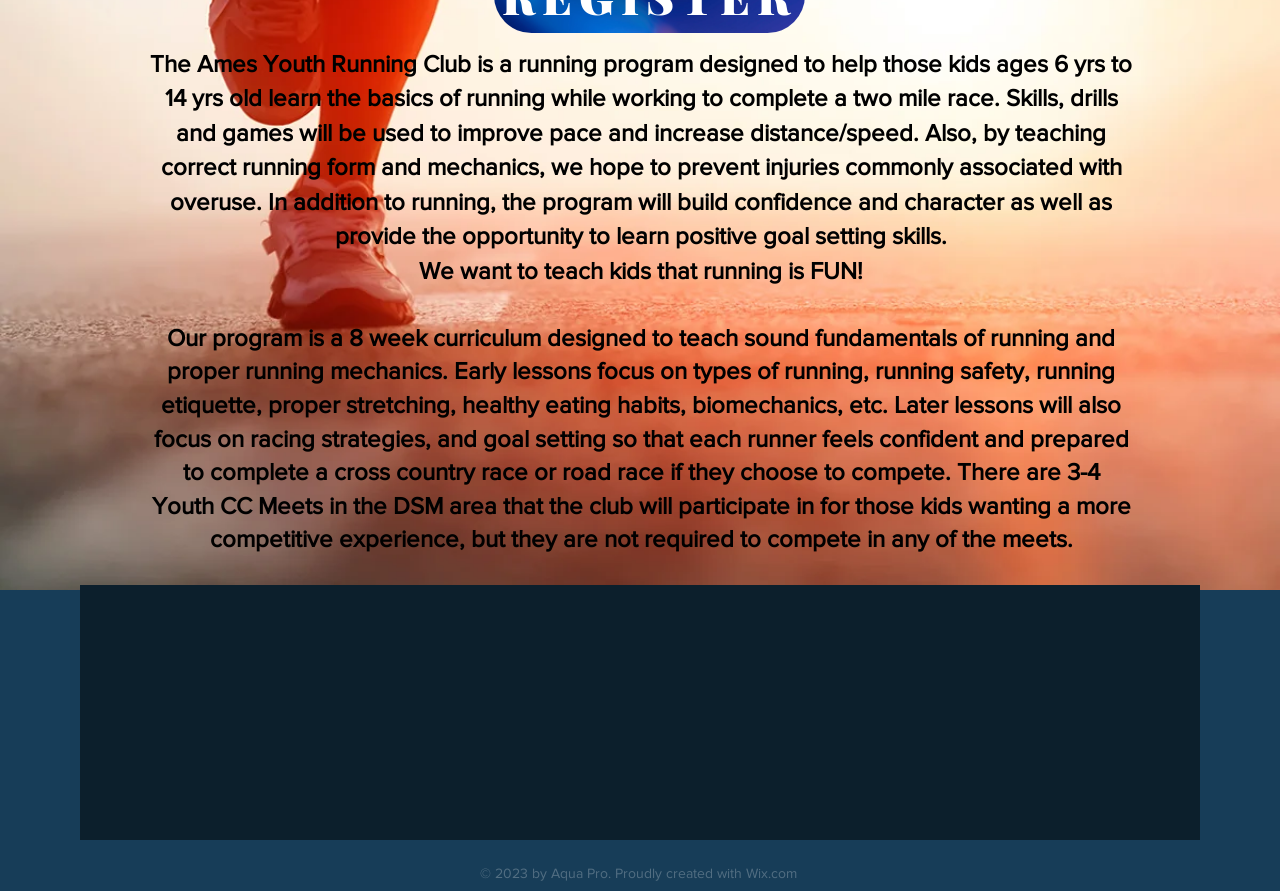Bounding box coordinates are given in the format (top-left x, top-left y, bottom-right x, bottom-right y). All values should be floating point numbers between 0 and 1. Provide the bounding box coordinate for the UI element described as: Wix.com

[0.583, 0.97, 0.623, 0.988]